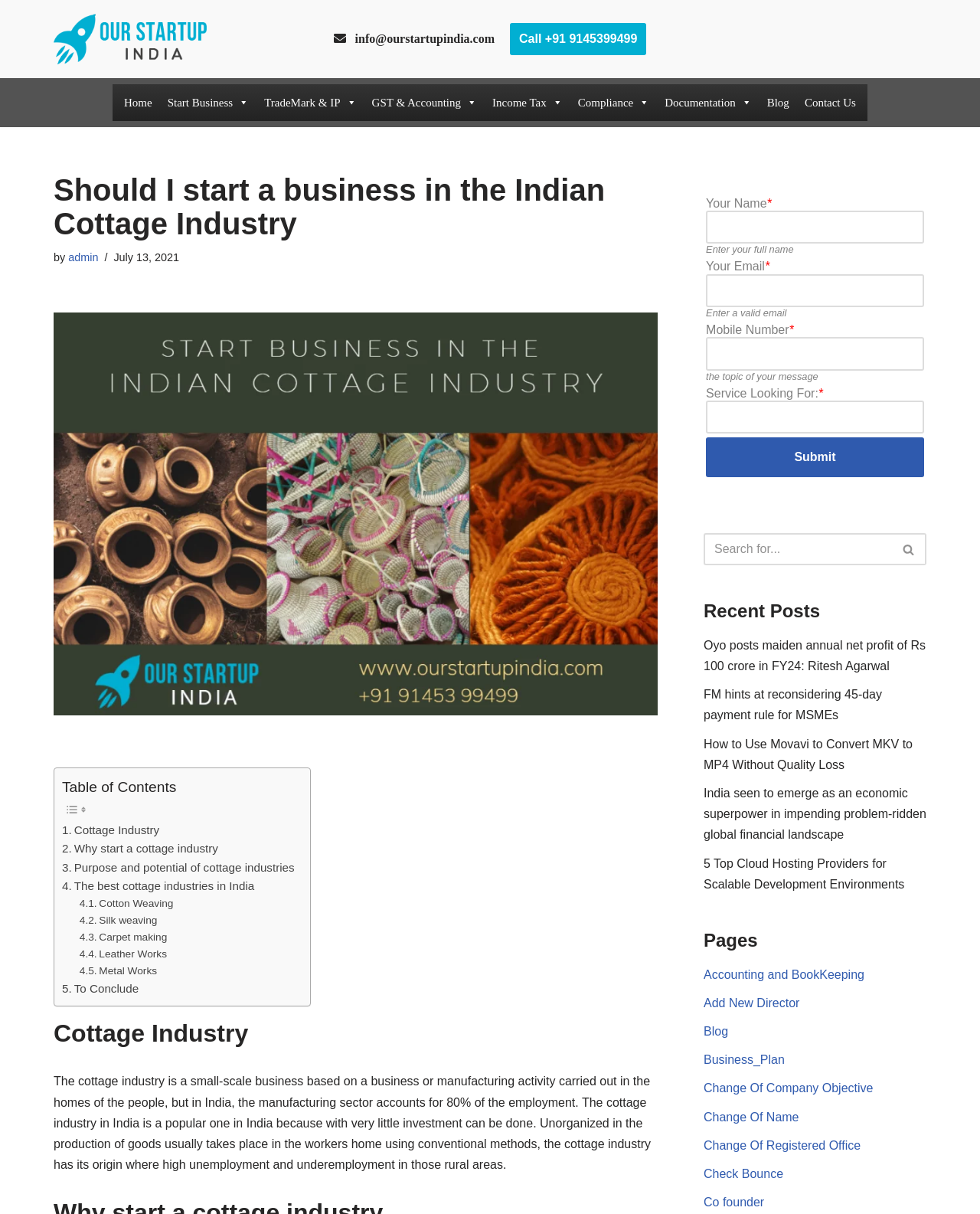Please specify the bounding box coordinates of the clickable region to carry out the following instruction: "Click on the 'Start Business' link". The coordinates should be four float numbers between 0 and 1, in the format [left, top, right, bottom].

[0.163, 0.071, 0.262, 0.098]